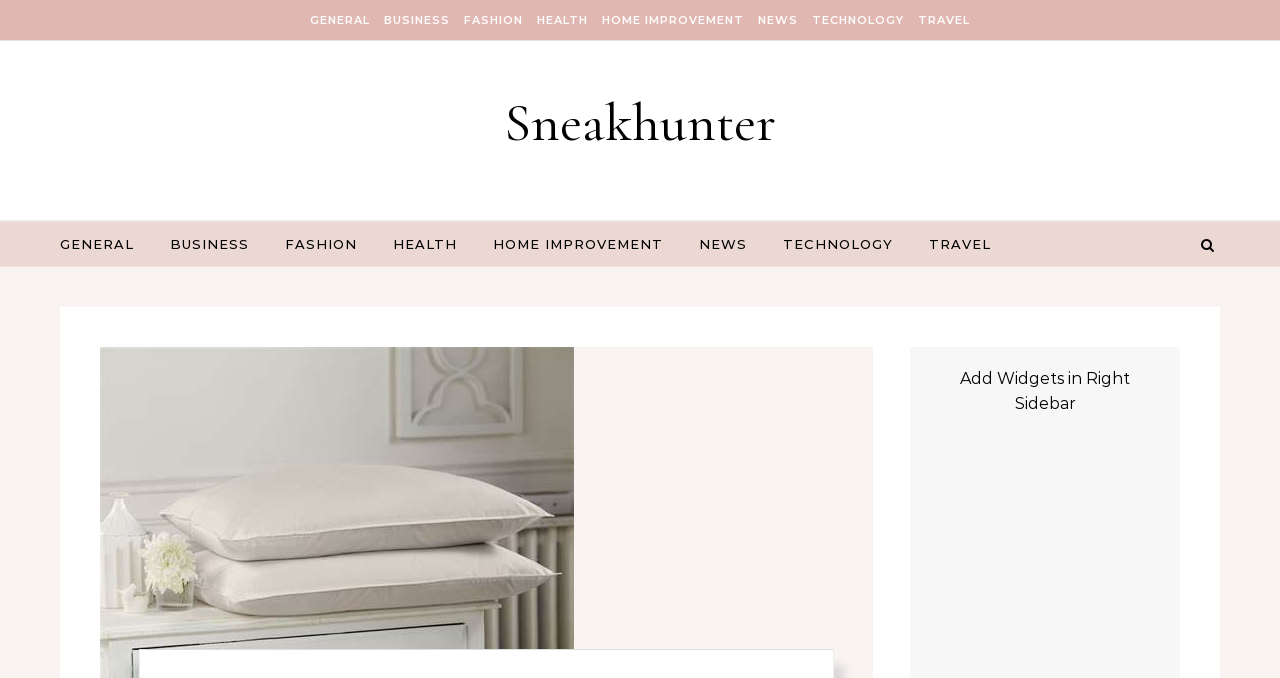Answer the question using only a single word or phrase: 
How many columns are in the layout table?

1